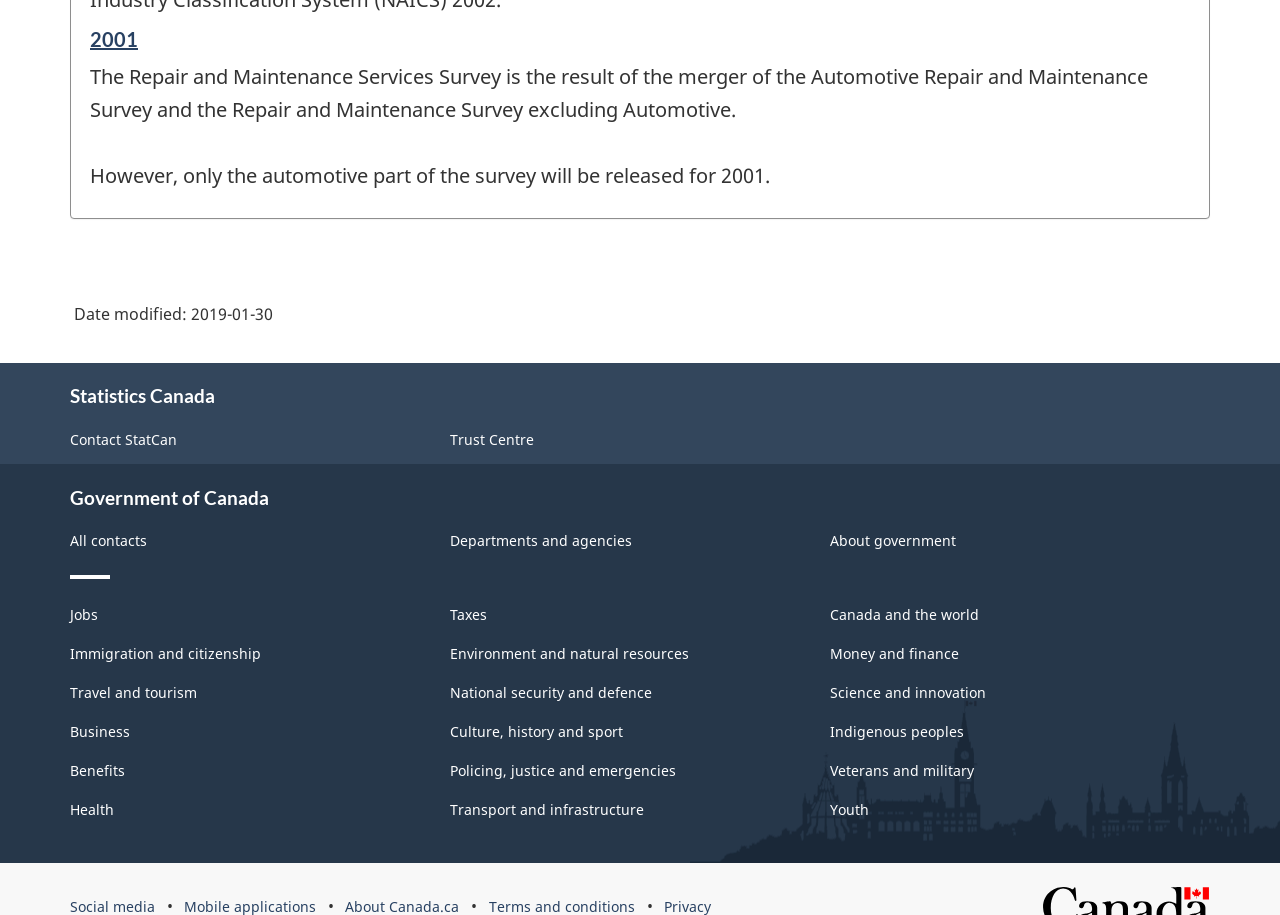Please identify the bounding box coordinates of the area that needs to be clicked to fulfill the following instruction: "Click the 'Contact StatCan' link."

[0.055, 0.47, 0.138, 0.49]